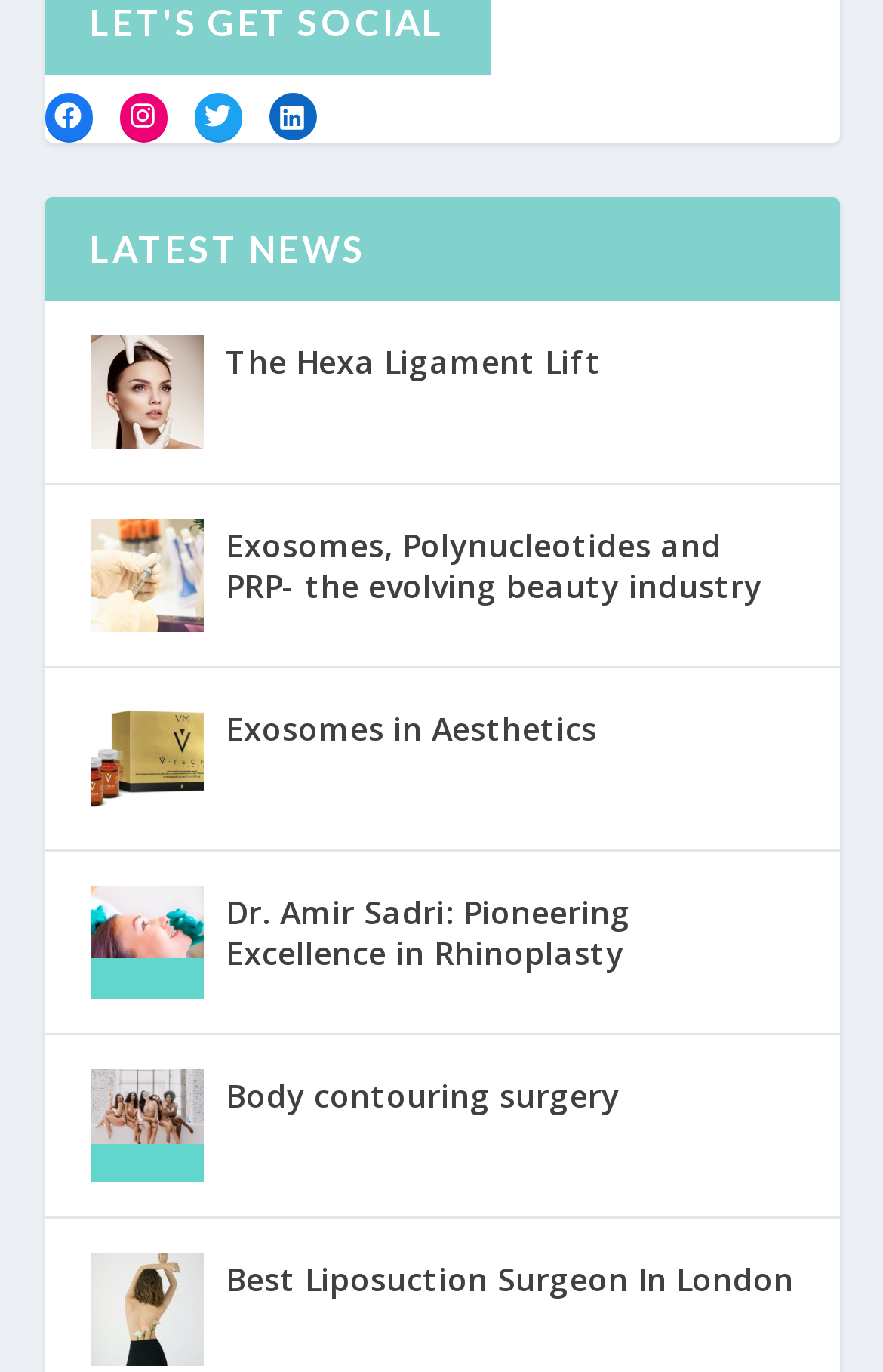Are there any images on the webpage?
Answer with a single word or phrase by referring to the visual content.

Yes